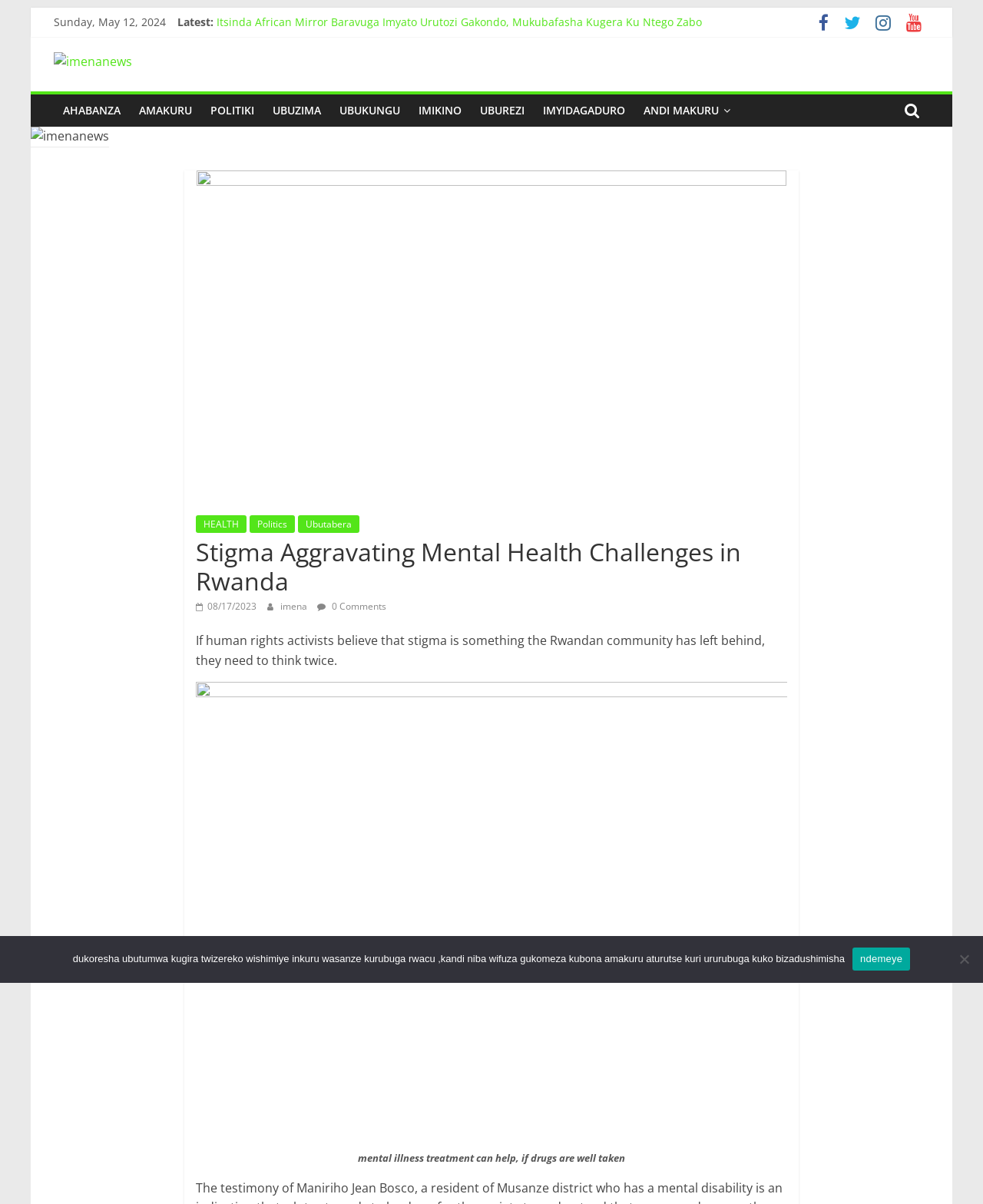Using the given element description, provide the bounding box coordinates (top-left x, top-left y, bottom-right x, bottom-right y) for the corresponding UI element in the screenshot: Imikino

[0.416, 0.078, 0.479, 0.105]